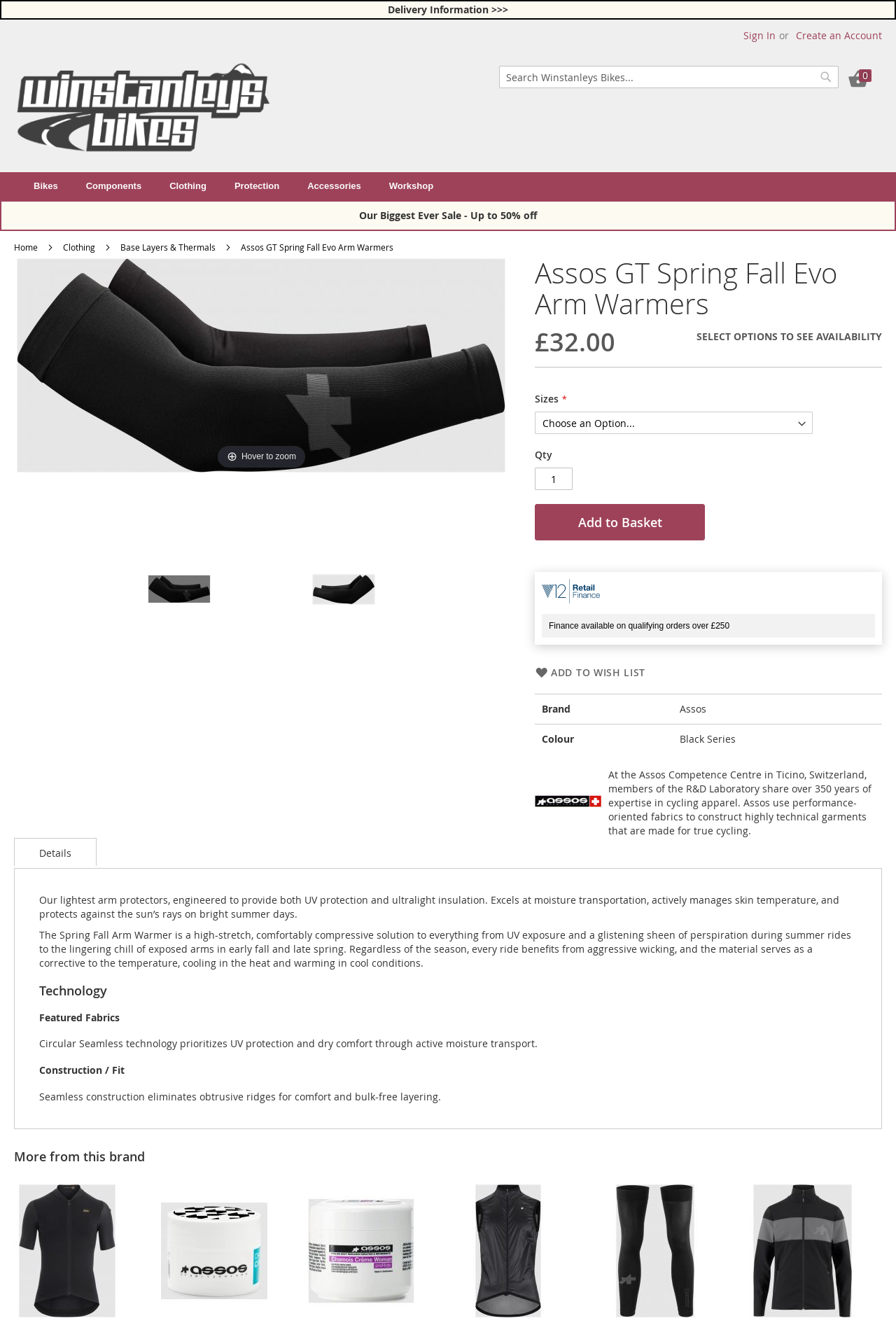Find the bounding box coordinates for the area you need to click to carry out the instruction: "Sign in to your account". The coordinates should be four float numbers between 0 and 1, indicated as [left, top, right, bottom].

[0.83, 0.022, 0.866, 0.032]